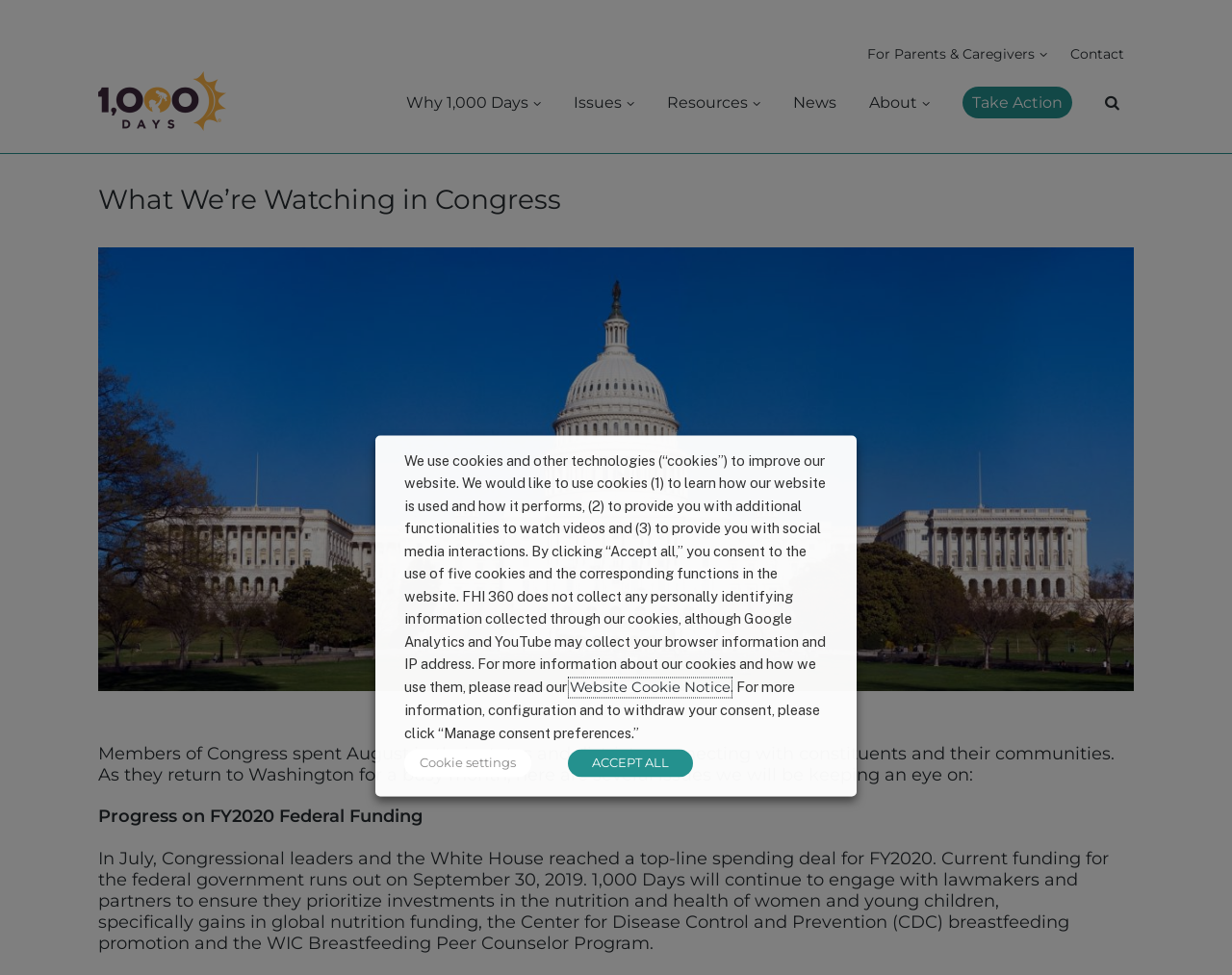Please determine the bounding box coordinates of the area that needs to be clicked to complete this task: 'Click on the 'Why 1,000 Days' link'. The coordinates must be four float numbers between 0 and 1, formatted as [left, top, right, bottom].

[0.329, 0.087, 0.439, 0.124]